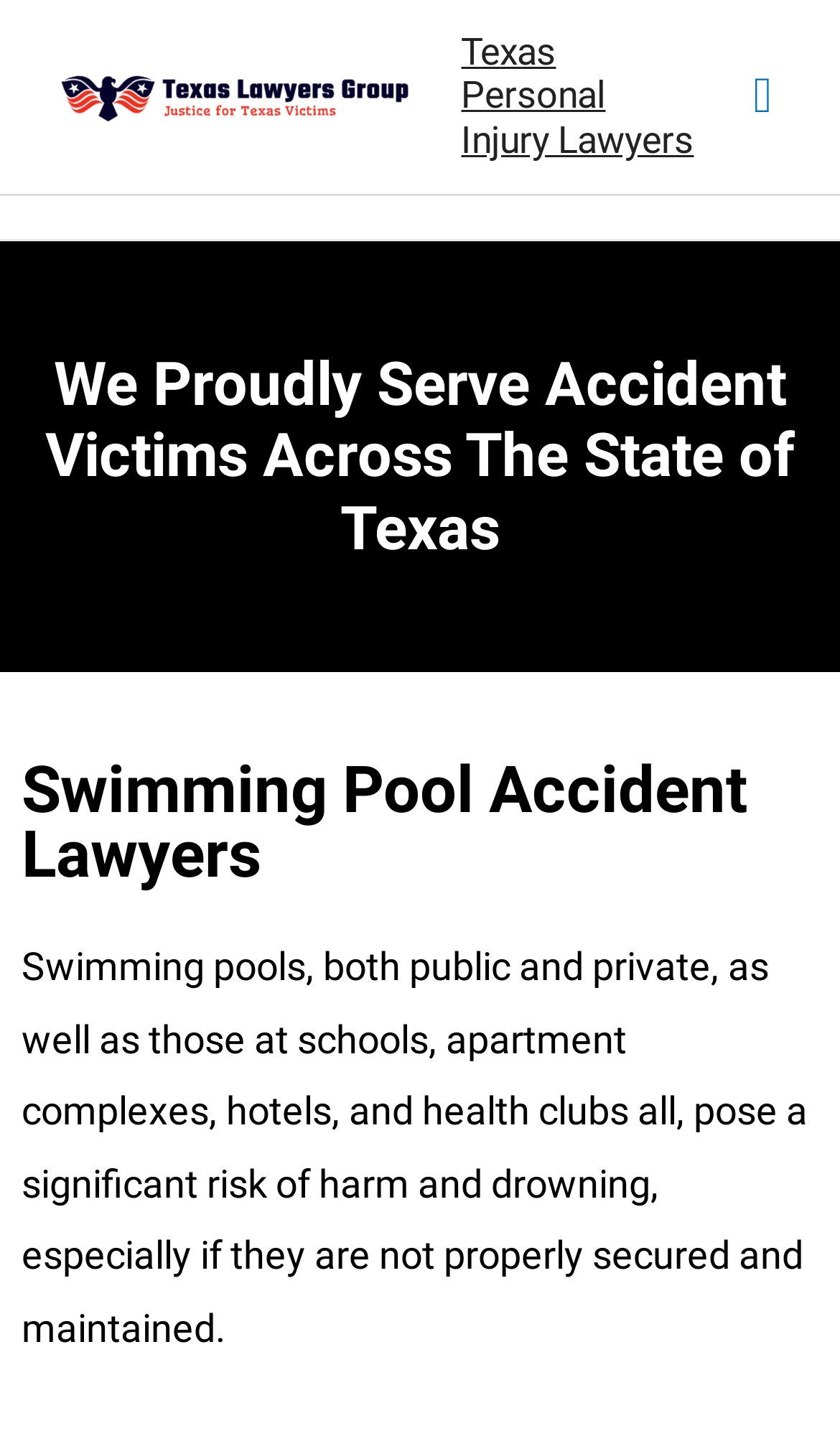Please give a one-word or short phrase response to the following question: 
What type of institutions have swimming pools?

Schools, apartment complexes, hotels, and health clubs